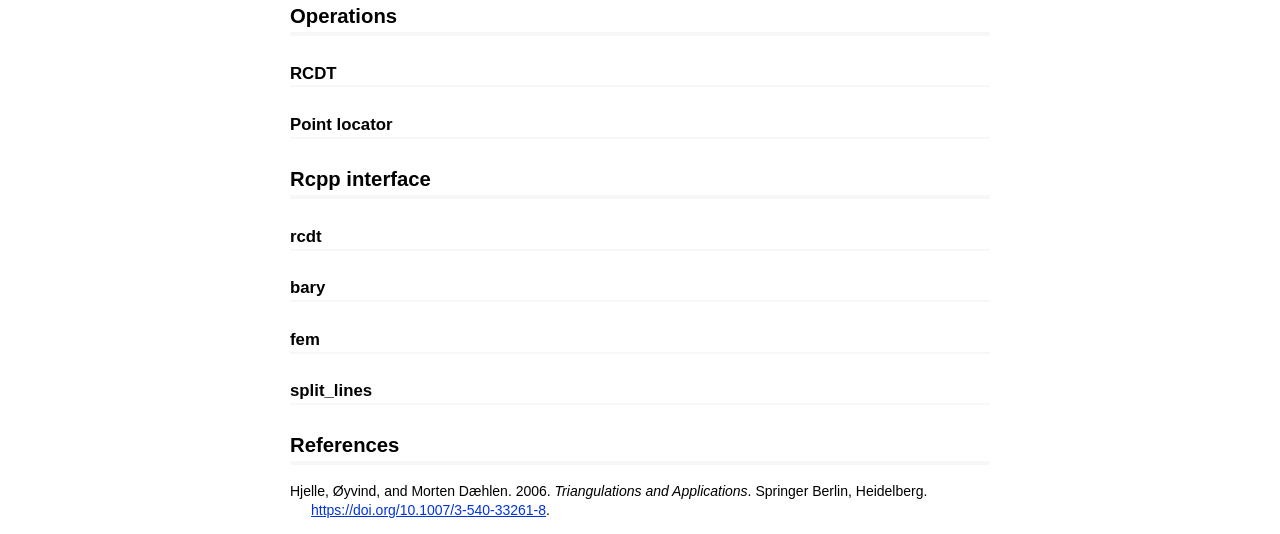Calculate the bounding box coordinates for the UI element based on the following description: "https://doi.org/10.1007/3-540-33261-8". Ensure the coordinates are four float numbers between 0 and 1, i.e., [left, top, right, bottom].

[0.243, 0.94, 0.427, 0.97]